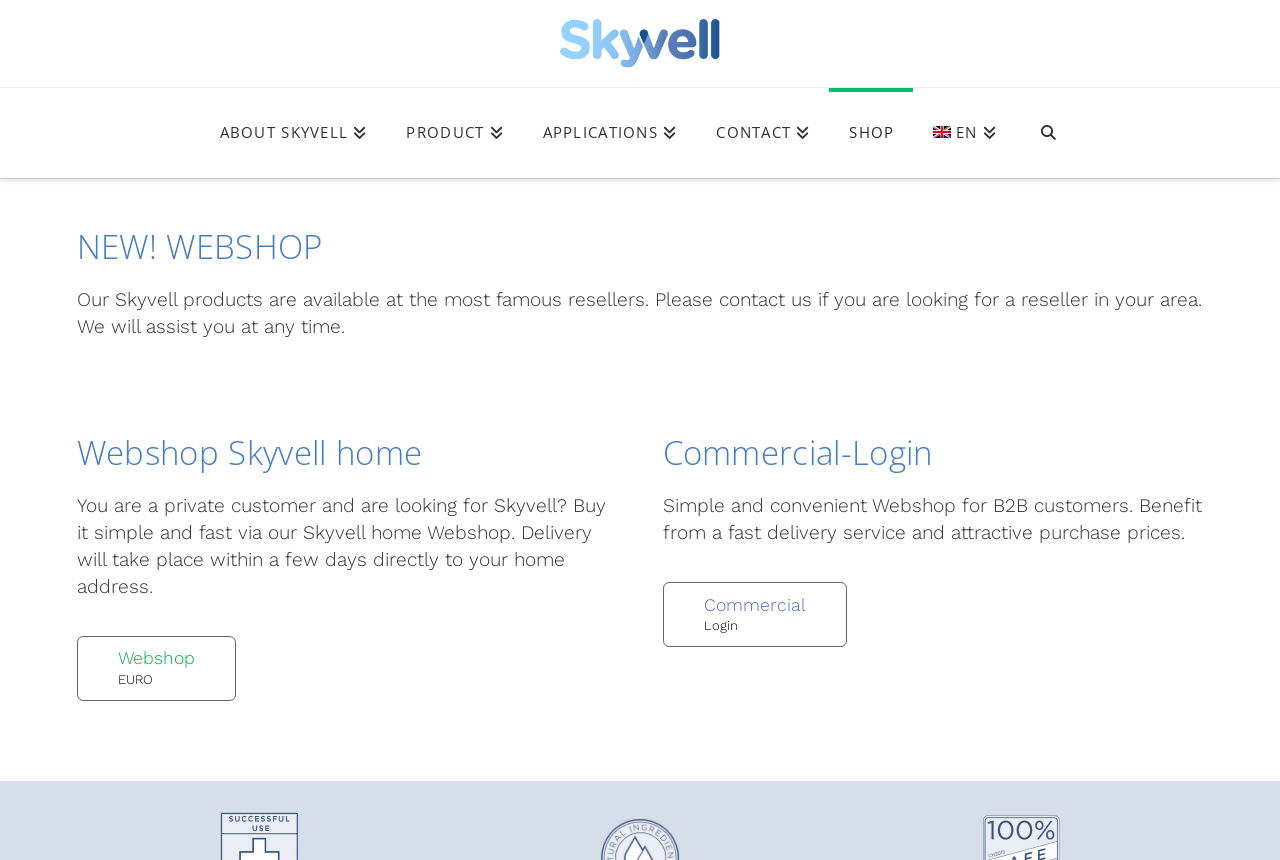Please specify the bounding box coordinates in the format (top-left x, top-left y, bottom-right x, bottom-right y), with values ranging from 0 to 1. Identify the bounding box for the UI component described as follows: About Skyvell

[0.156, 0.103, 0.302, 0.207]